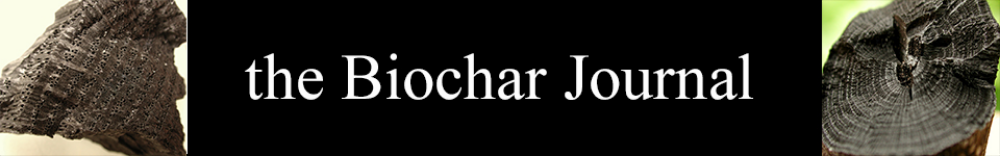What is biochar derived from?
Relying on the image, give a concise answer in one word or a brief phrase.

biomass